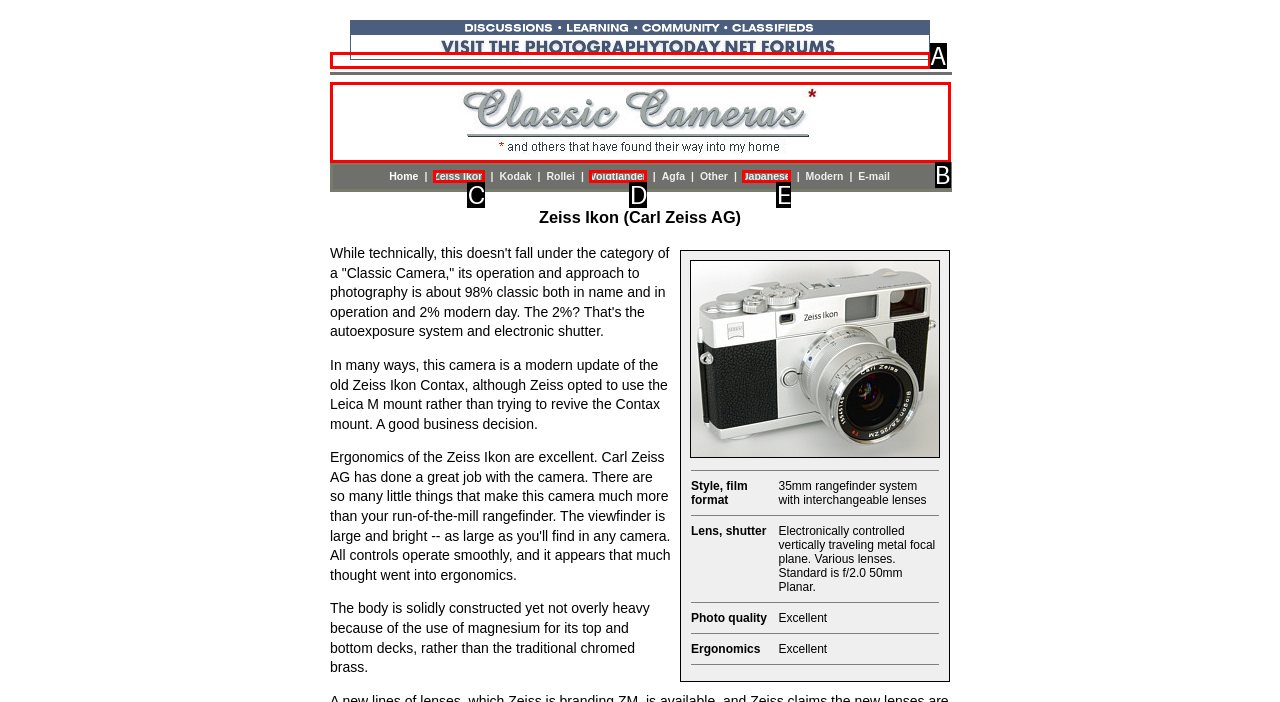Select the option that aligns with the description: http://sixpointscardiff.com
Respond with the letter of the correct choice from the given options.

None